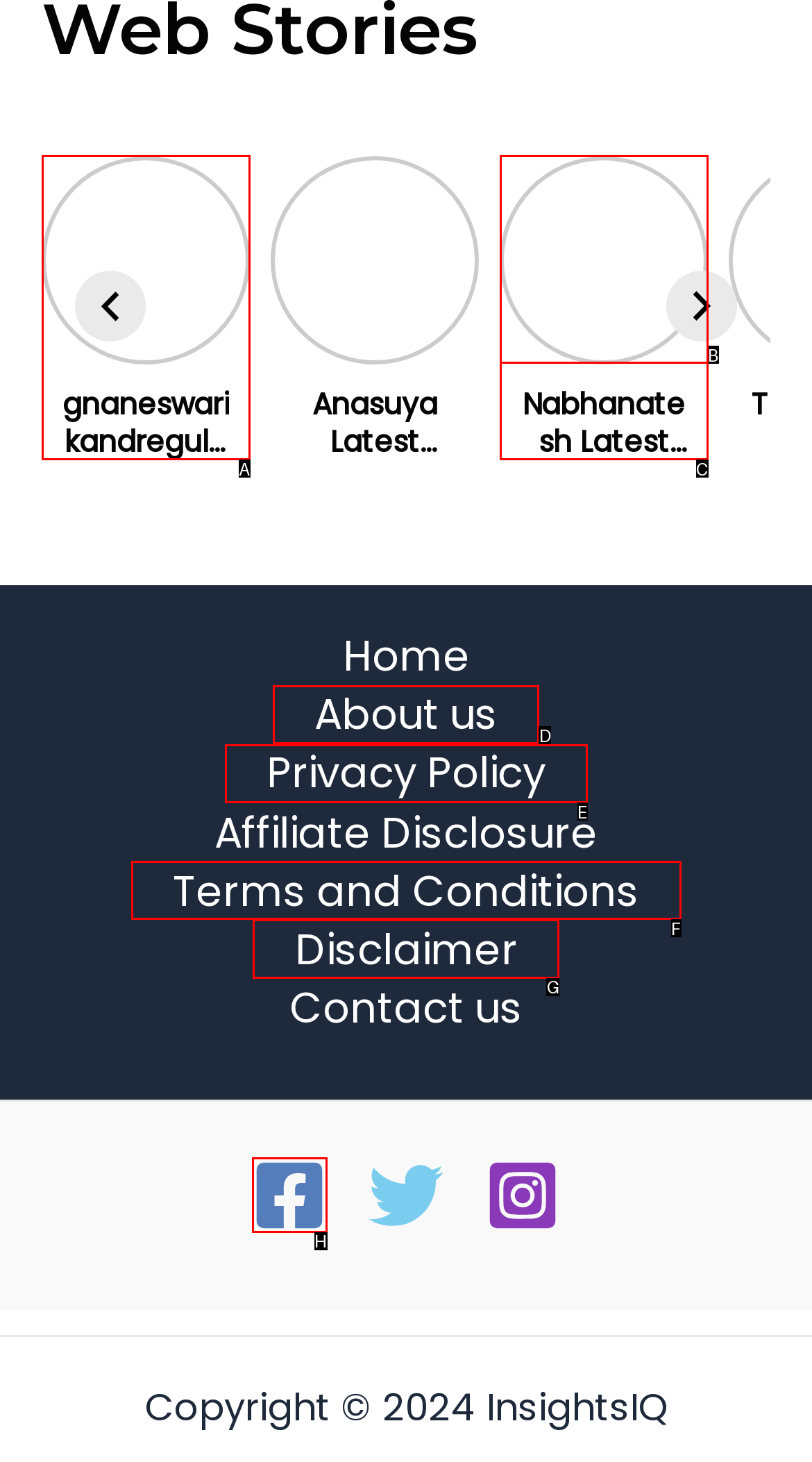Determine the letter of the element you should click to carry out the task: go to About us page
Answer with the letter from the given choices.

D